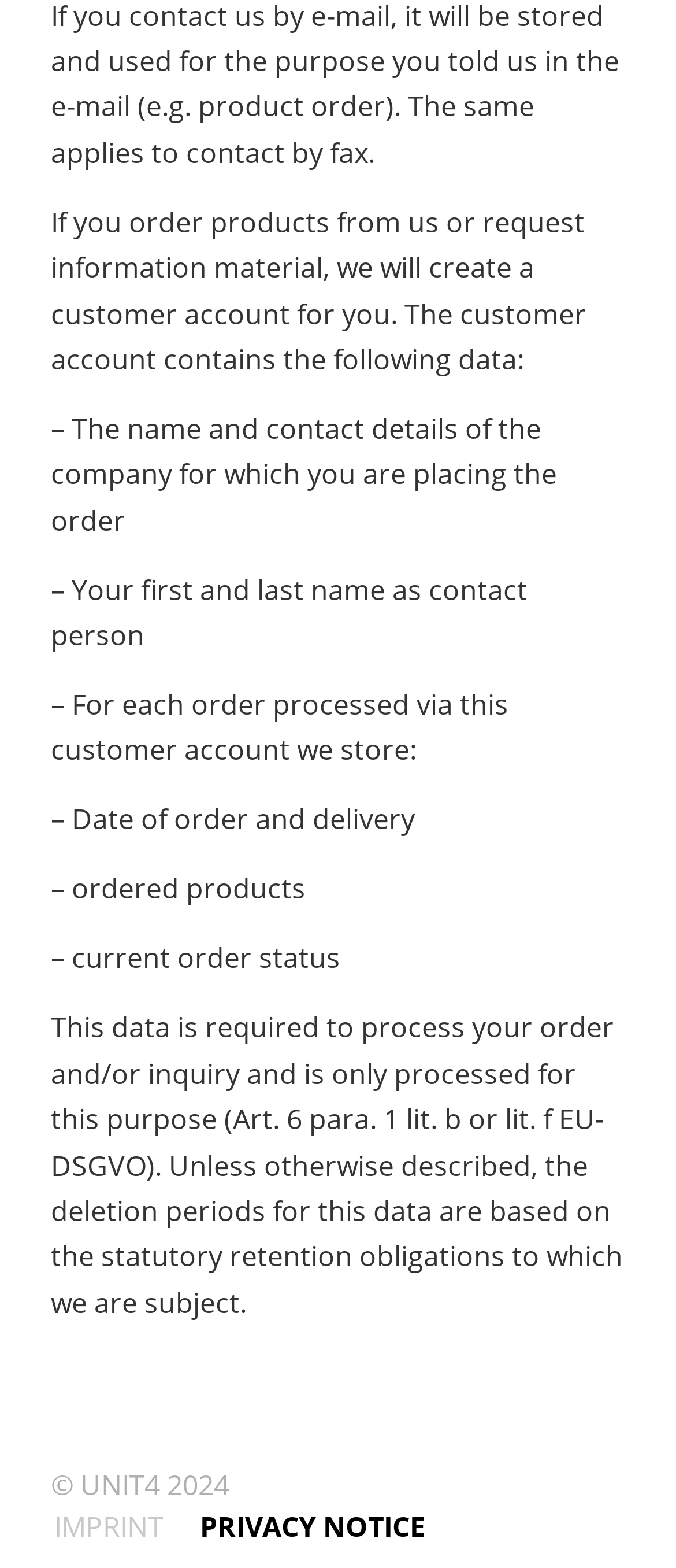Respond with a single word or phrase to the following question:
What data is stored for each order?

Date, products, status